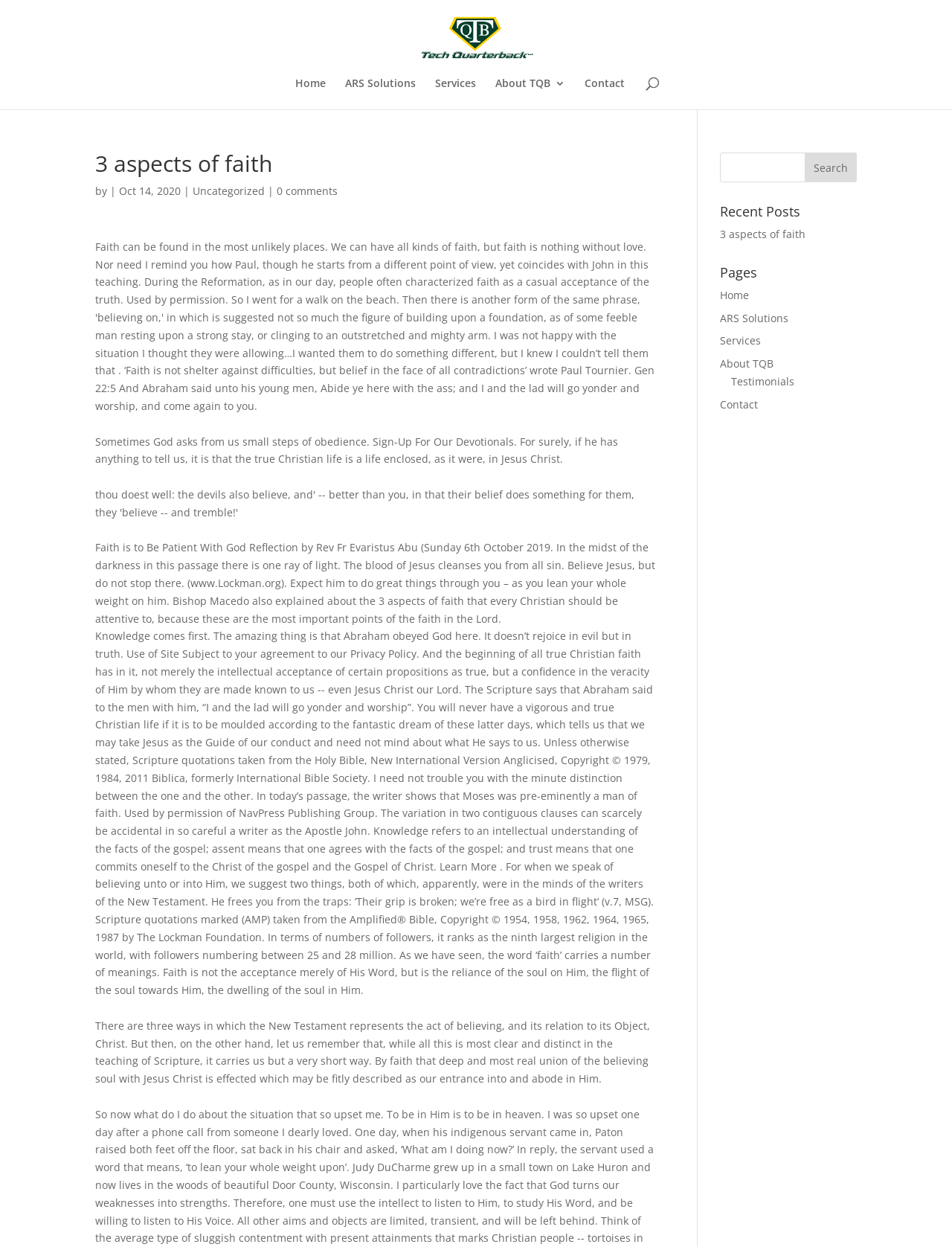Identify the bounding box coordinates for the UI element that matches this description: "ARS Solutions".

[0.756, 0.249, 0.828, 0.26]